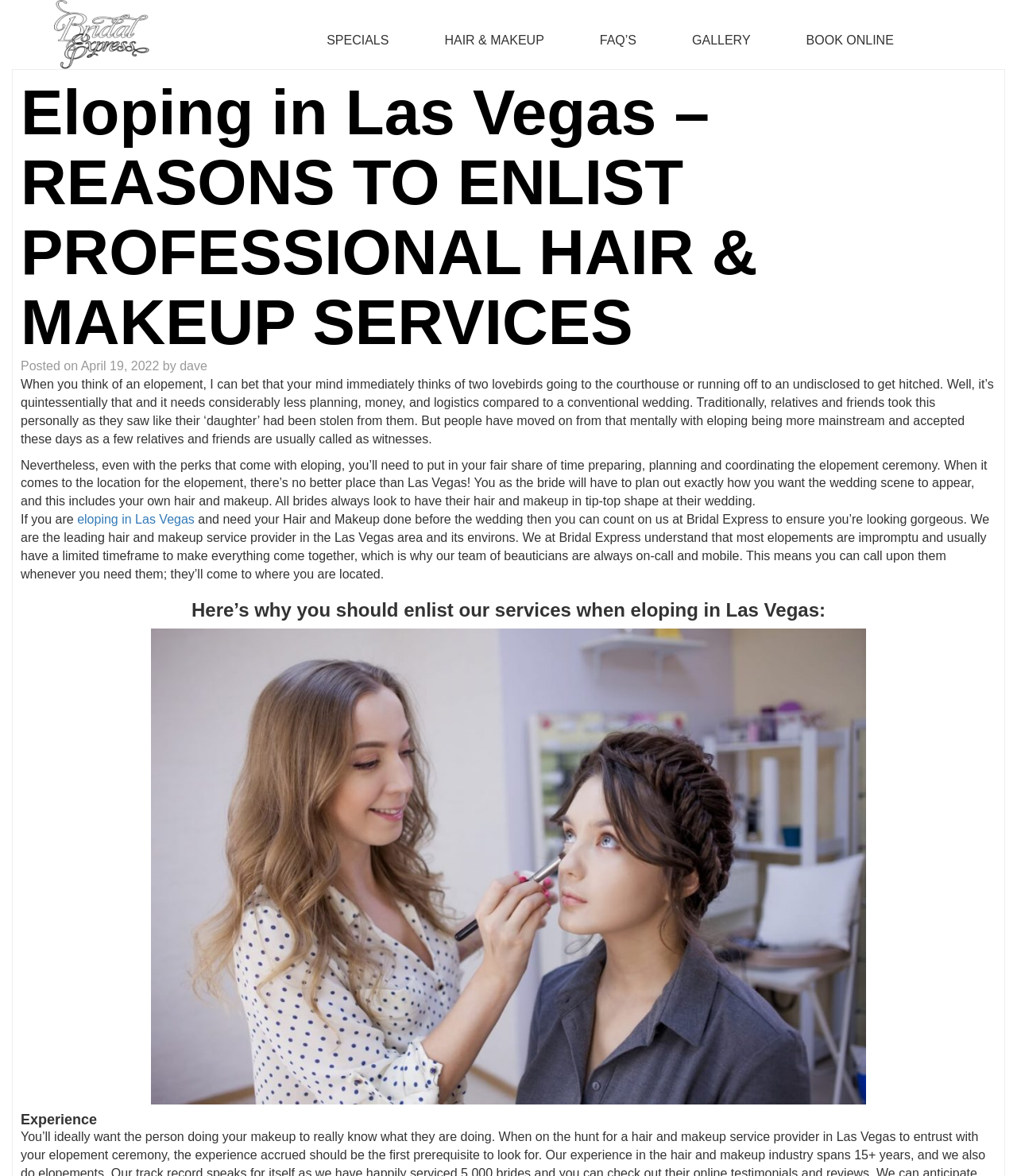What is the purpose of the hair and makeup services?
Based on the image, please offer an in-depth response to the question.

The webpage states that the hair and makeup services are intended to ensure that the bride looks gorgeous on her wedding day, which is an important aspect of the elopement ceremony.